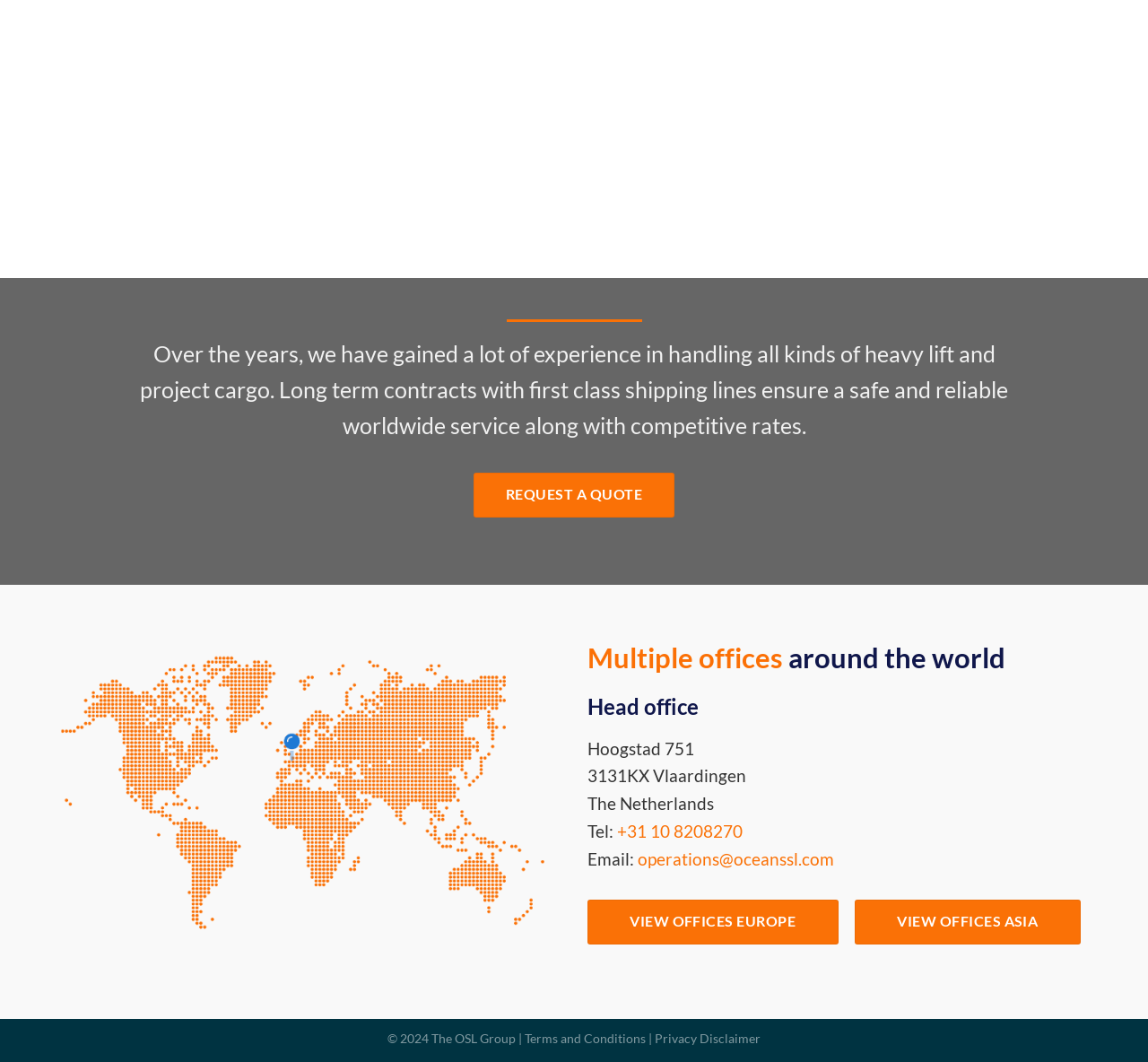What is the year of copyright mentioned on the webpage?
Please analyze the image and answer the question with as much detail as possible.

The year of copyright mentioned on the webpage is 2024, as stated in the footer section, '© 2024 The OSL Group |'.